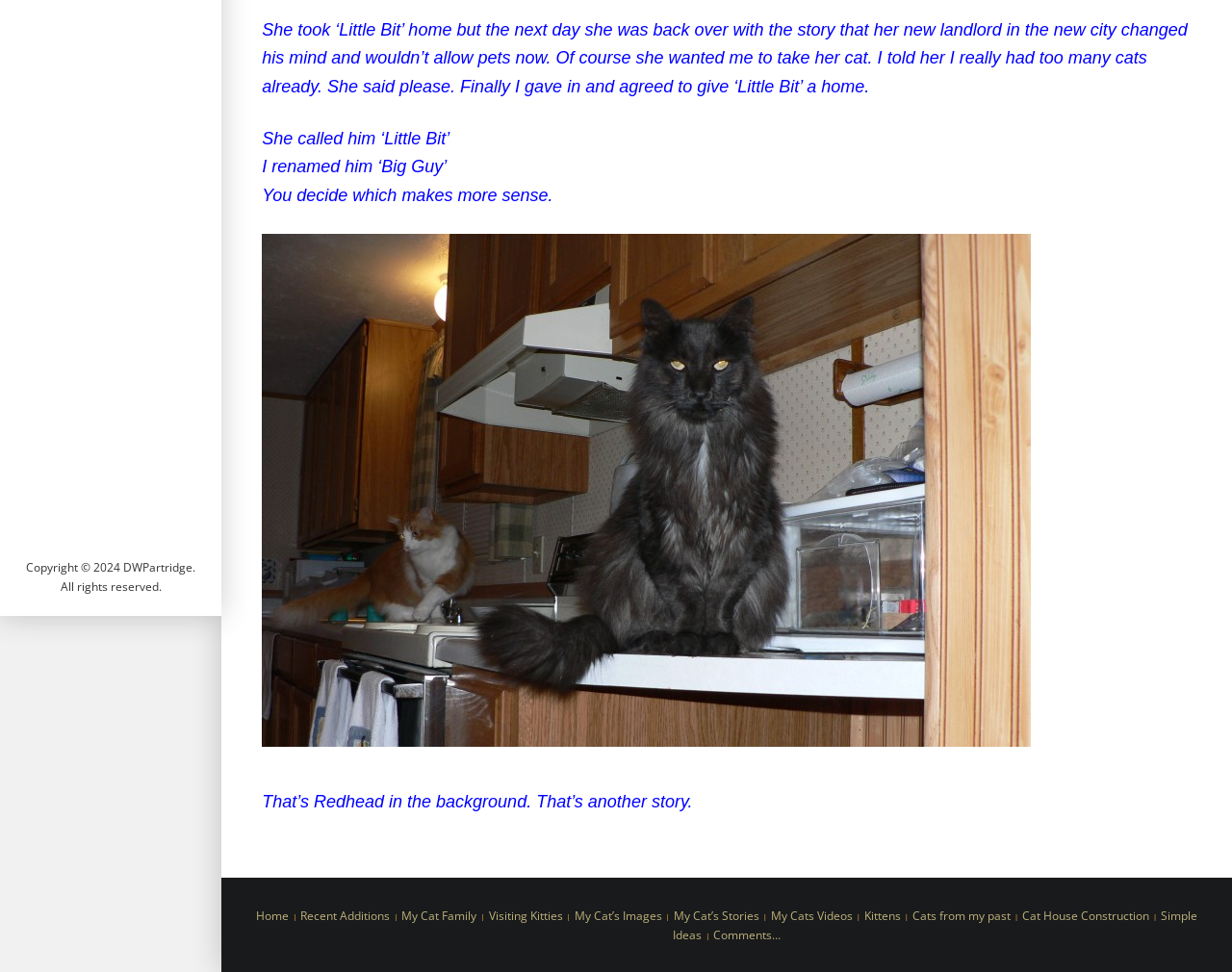Using the description "Home", predict the bounding box of the relevant HTML element.

[0.208, 0.934, 0.235, 0.951]